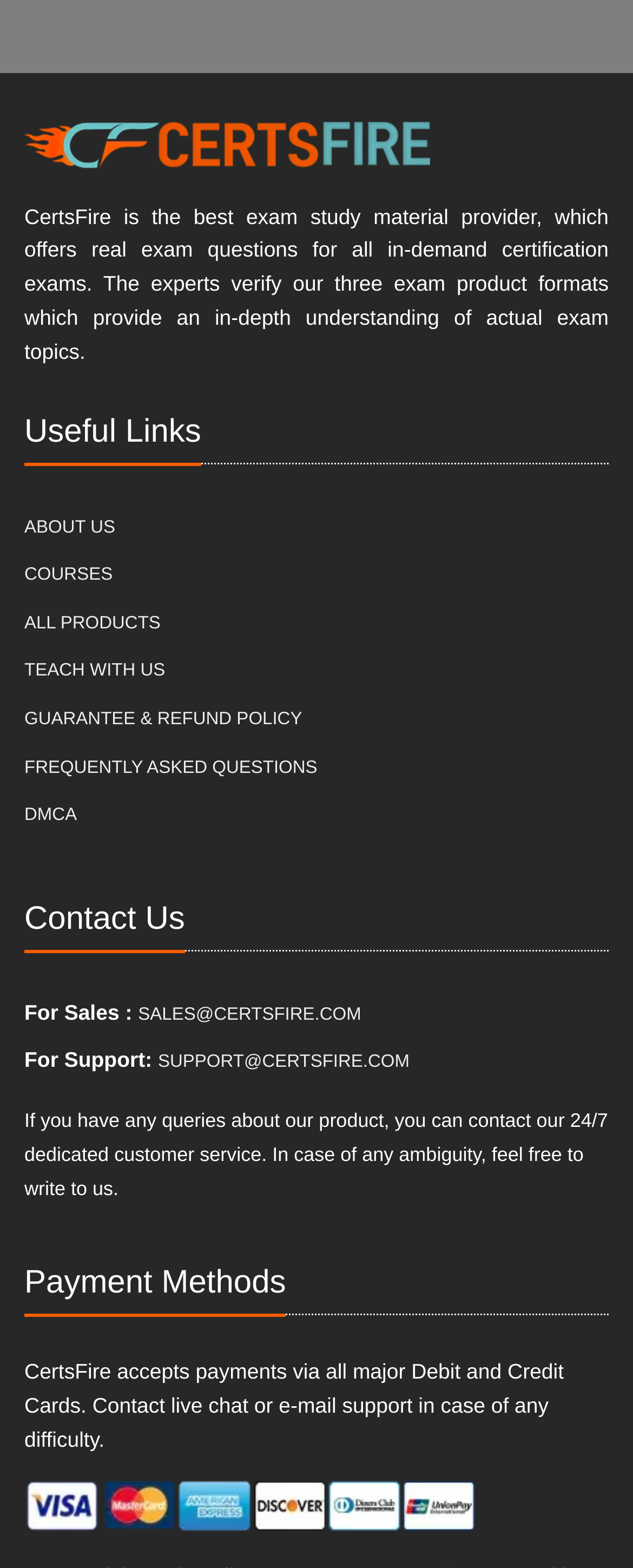Using the description "About Us", predict the bounding box of the relevant HTML element.

[0.038, 0.322, 0.182, 0.352]